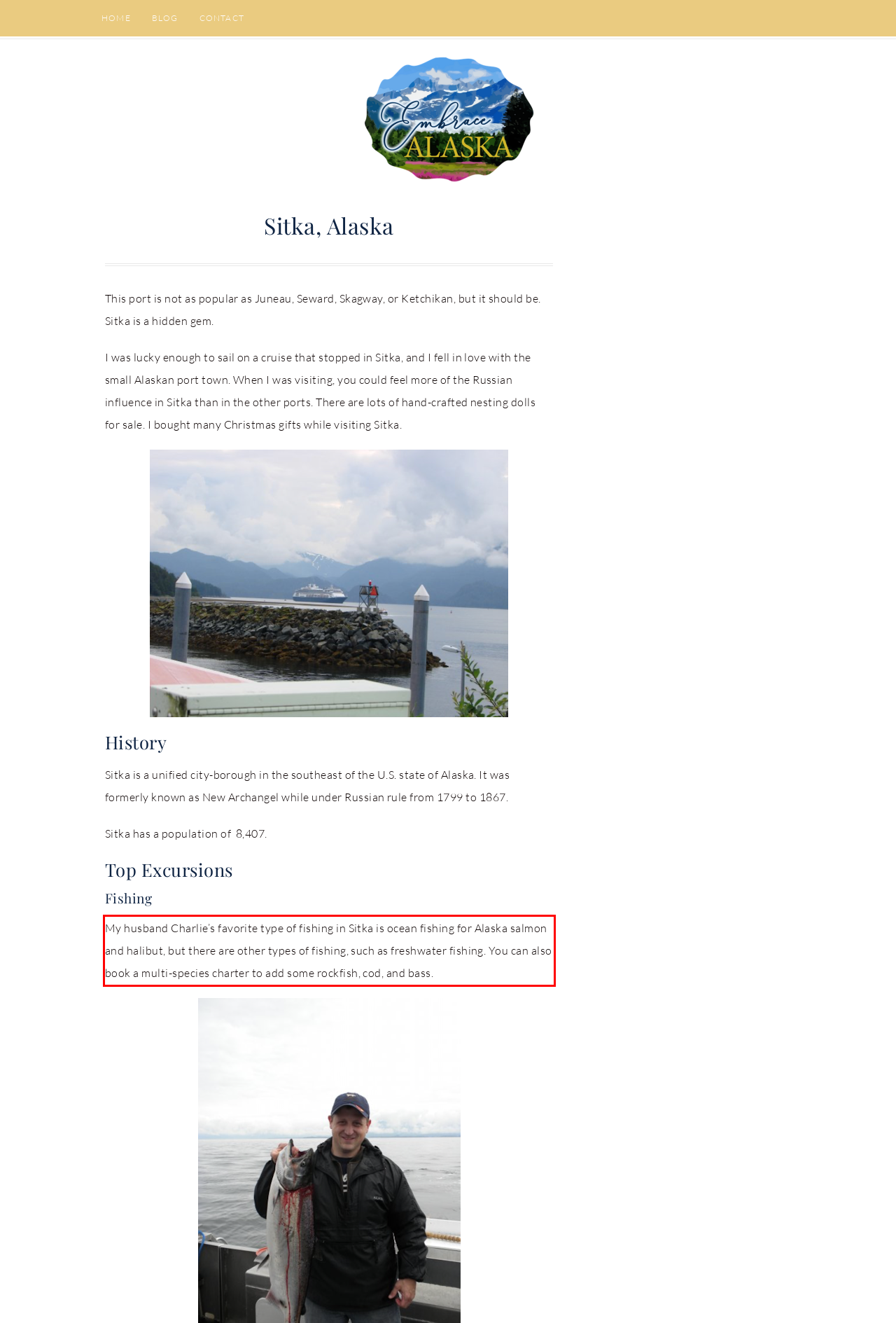Please examine the webpage screenshot containing a red bounding box and use OCR to recognize and output the text inside the red bounding box.

My husband Charlie’s favorite type of fishing in Sitka is ocean fishing for Alaska salmon and halibut, but there are other types of fishing, such as freshwater fishing. You can also book a multi-species charter to add some rockfish, cod, and bass.